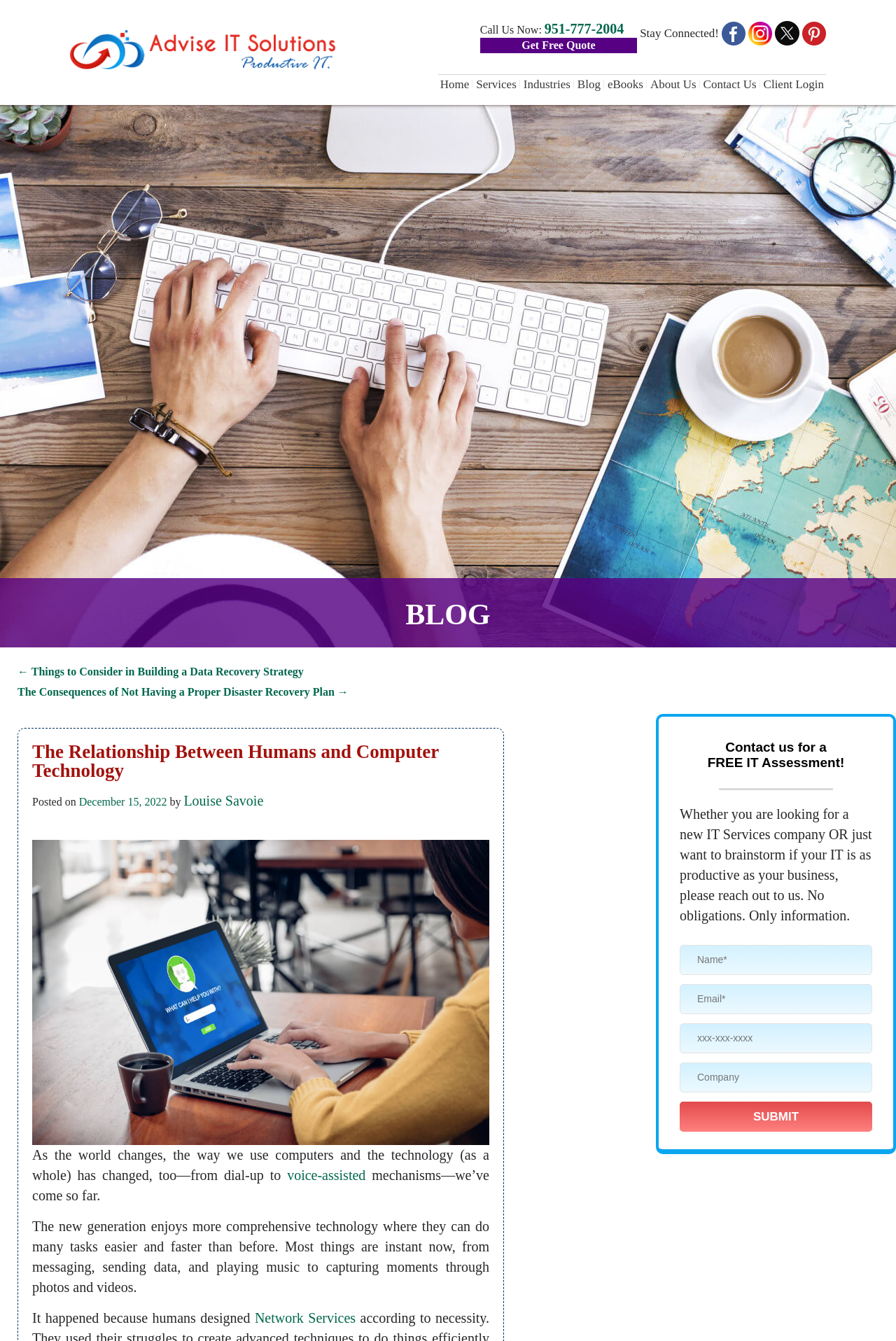Please identify the bounding box coordinates of the element that needs to be clicked to perform the following instruction: "Enter your name in the 'Name*' field".

[0.759, 0.705, 0.973, 0.727]